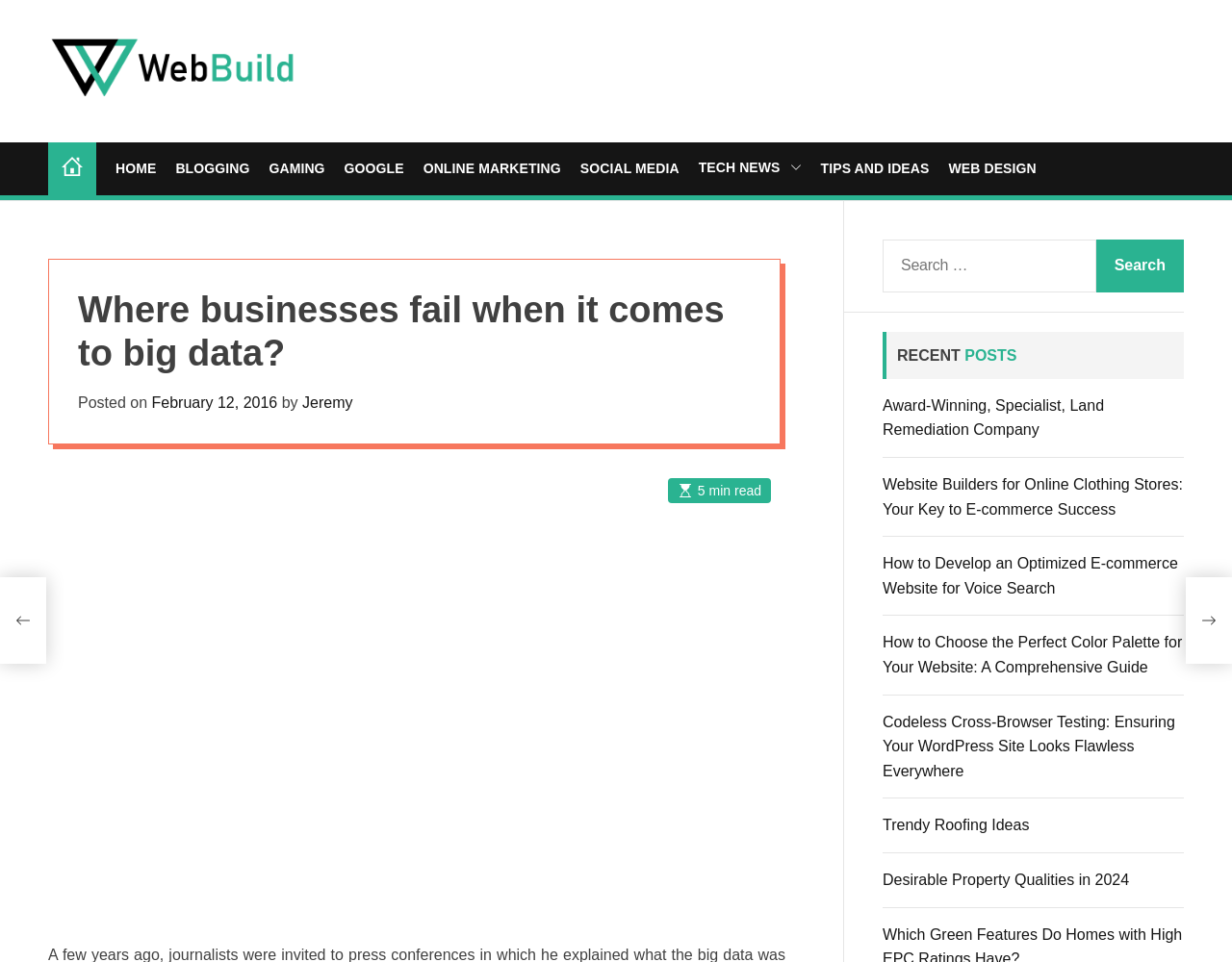Refer to the screenshot and answer the following question in detail:
How many recent posts are listed?

I found the answer by counting the number of links in the 'RECENT POSTS' section. There are 6 links listed, each representing a recent post on the website.